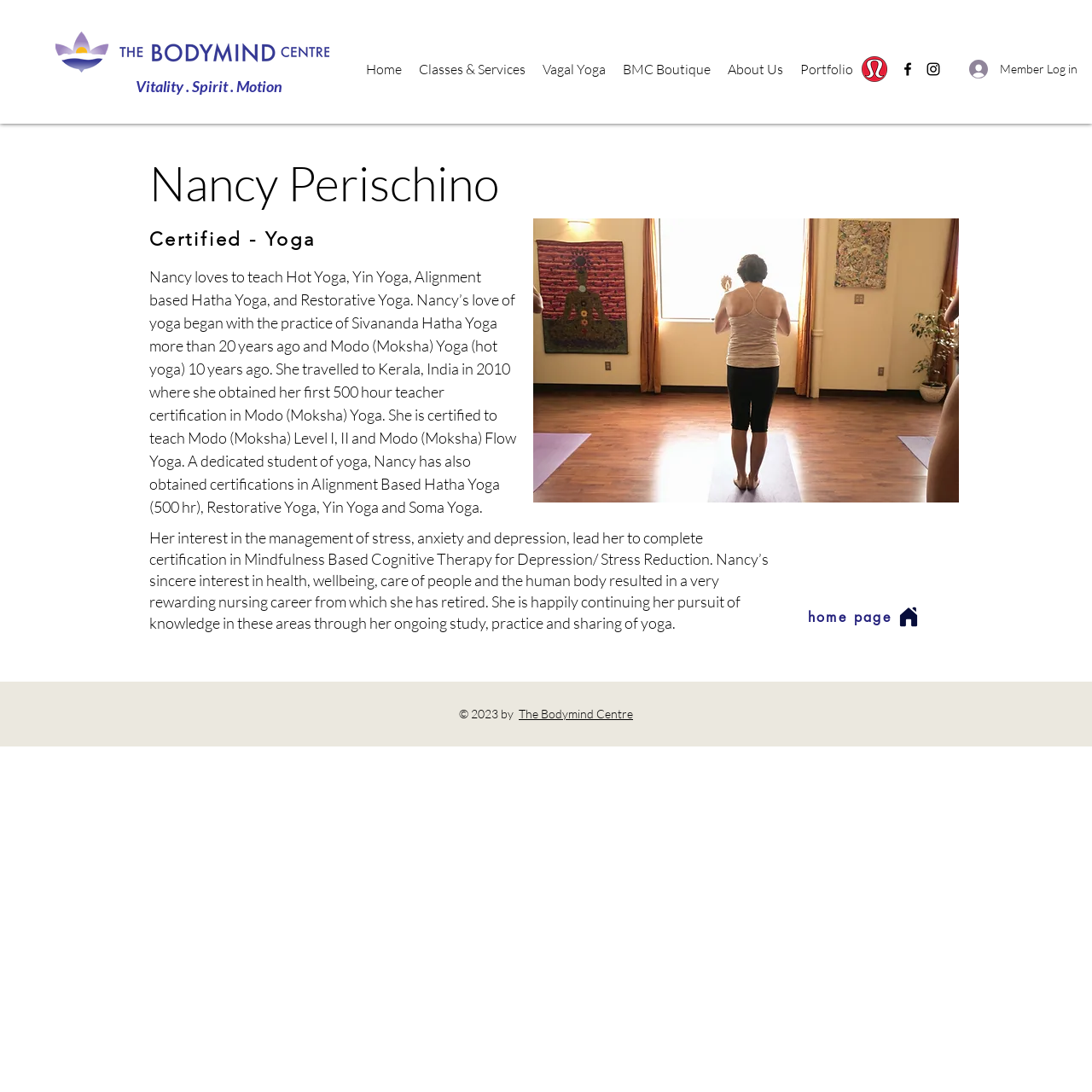Using the image as a reference, answer the following question in as much detail as possible:
What is the certification that Nancy obtained in India?

The certification that Nancy obtained in India can be found in the main section of the webpage, where her bio is written. The text mentions that she obtained her first 500 hour teacher certification in Modo (Moksha) Yoga in Kerala, India in 2010.